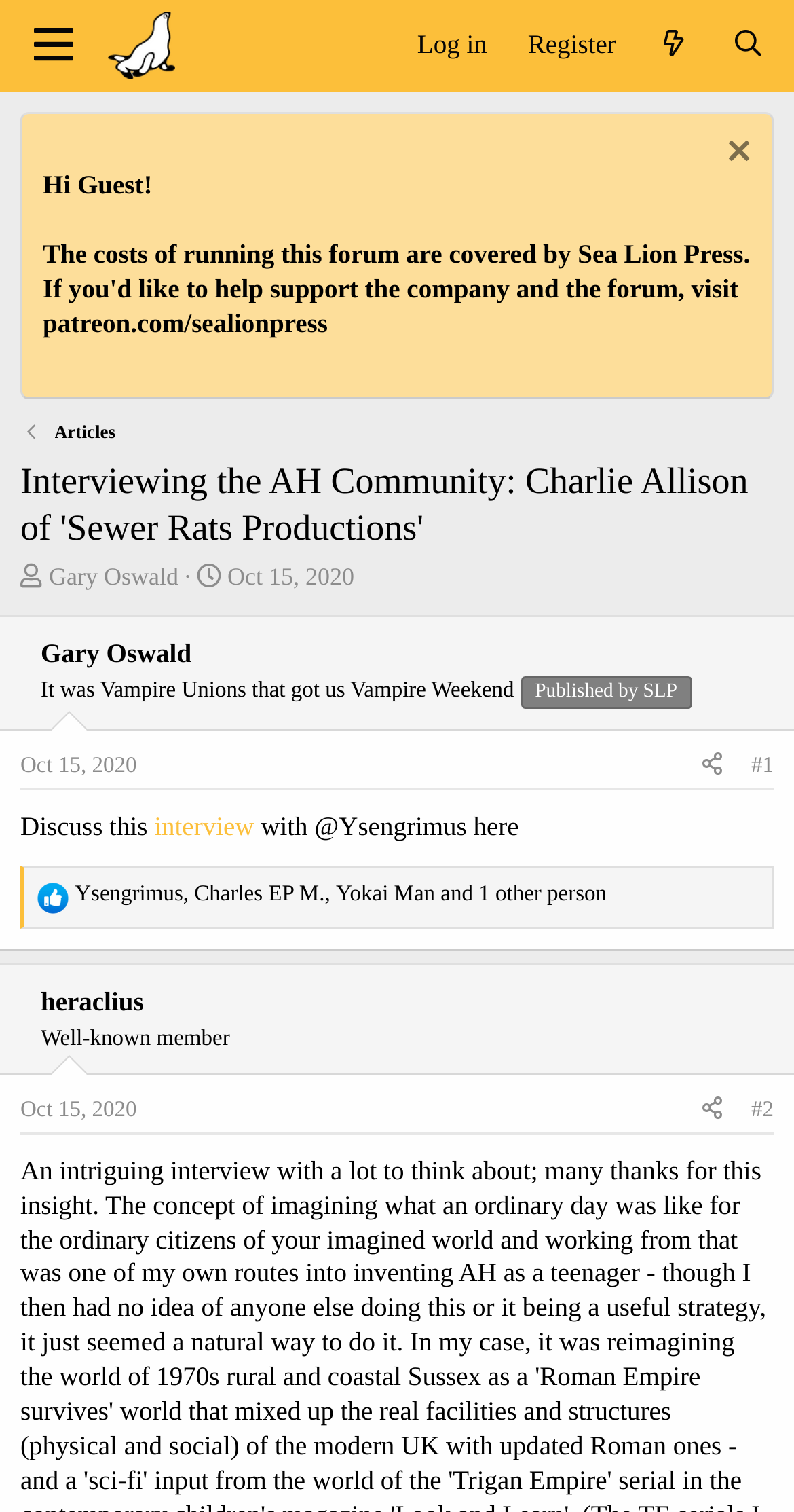What is the name of the forum?
Based on the image, give a concise answer in the form of a single word or short phrase.

Sea Lion Press | Forum